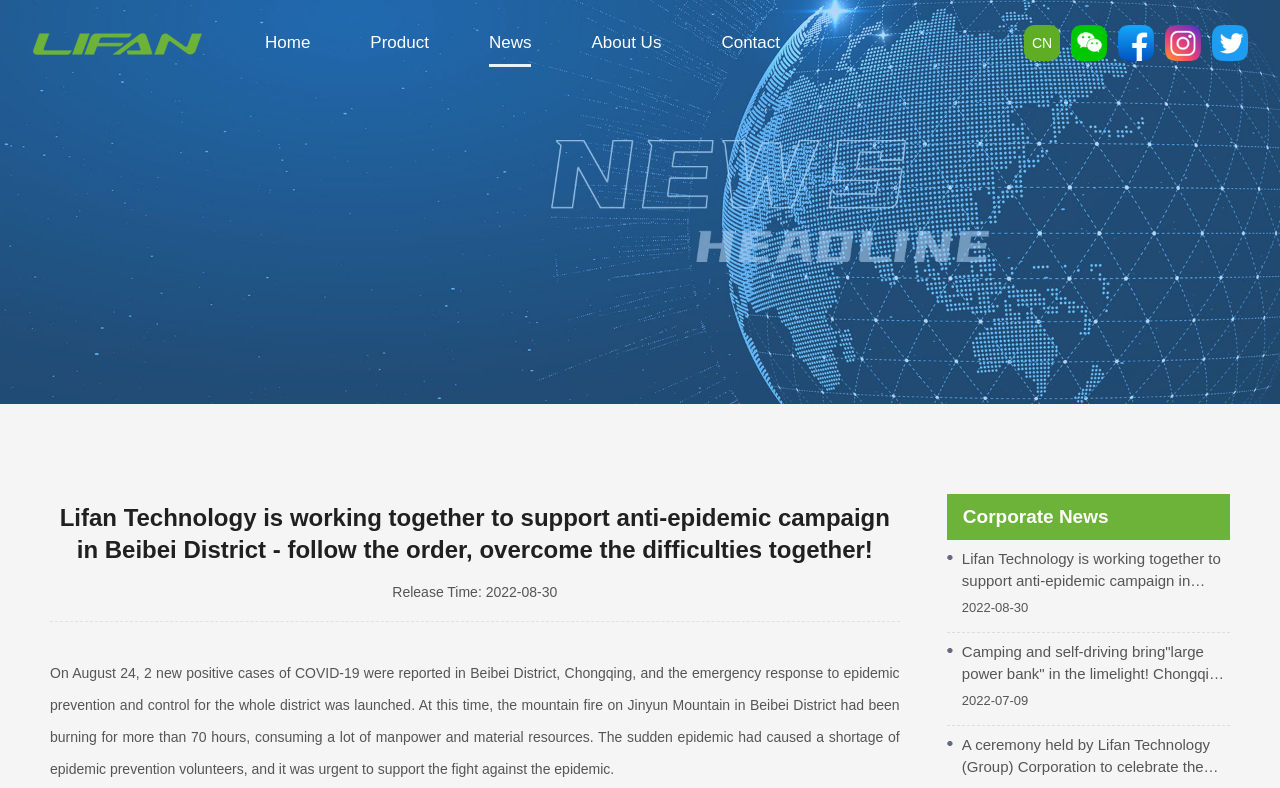Given the description Home, predict the bounding box coordinates of the UI element. Ensure the coordinates are in the format (top-left x, top-left y, bottom-right x, bottom-right y) and all values are between 0 and 1.

[0.207, 0.0, 0.242, 0.109]